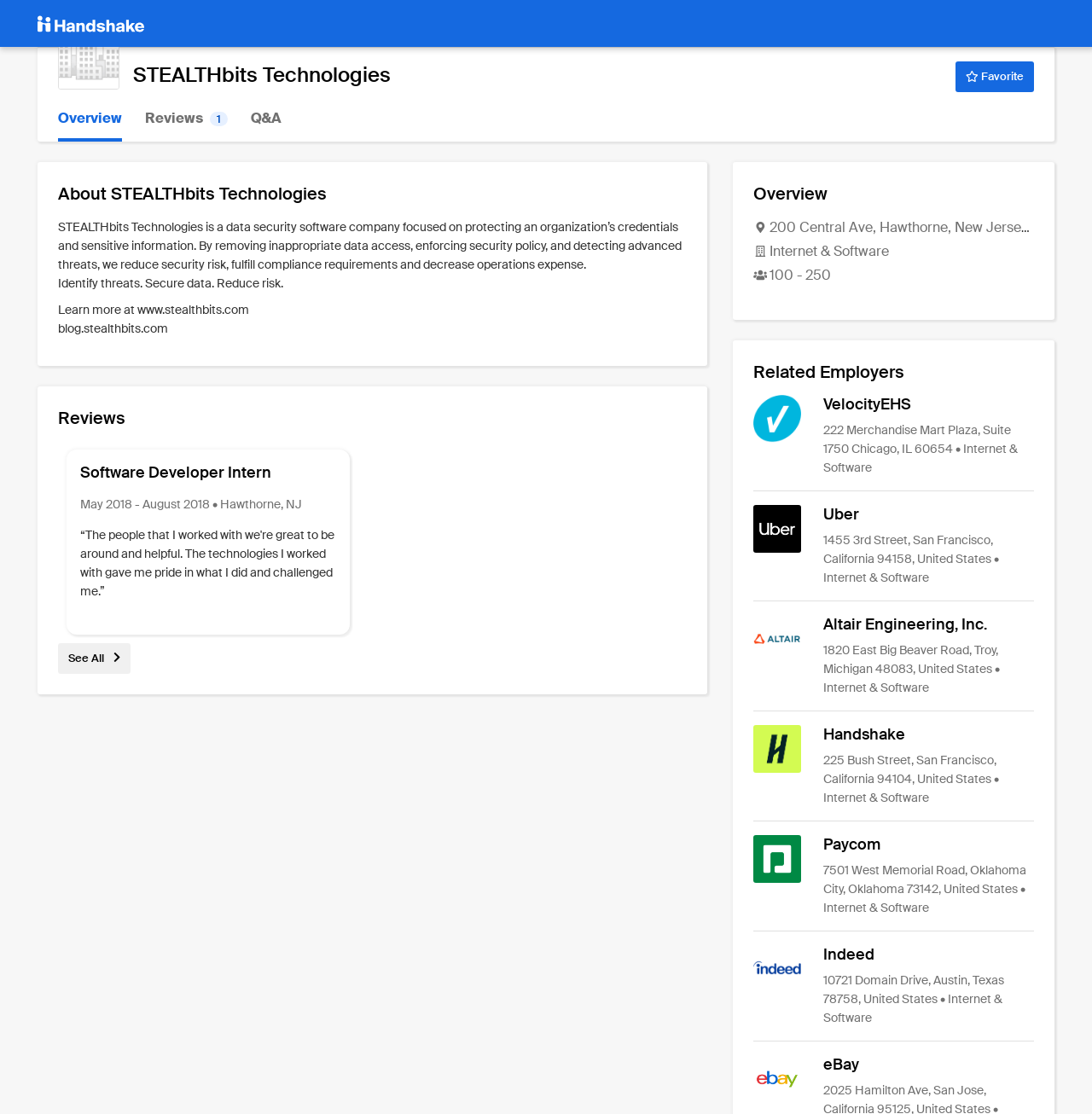Locate the bounding box coordinates of the element to click to perform the following action: 'Click on the 'Overview' link'. The coordinates should be given as four float values between 0 and 1, in the form of [left, top, right, bottom].

[0.053, 0.086, 0.112, 0.127]